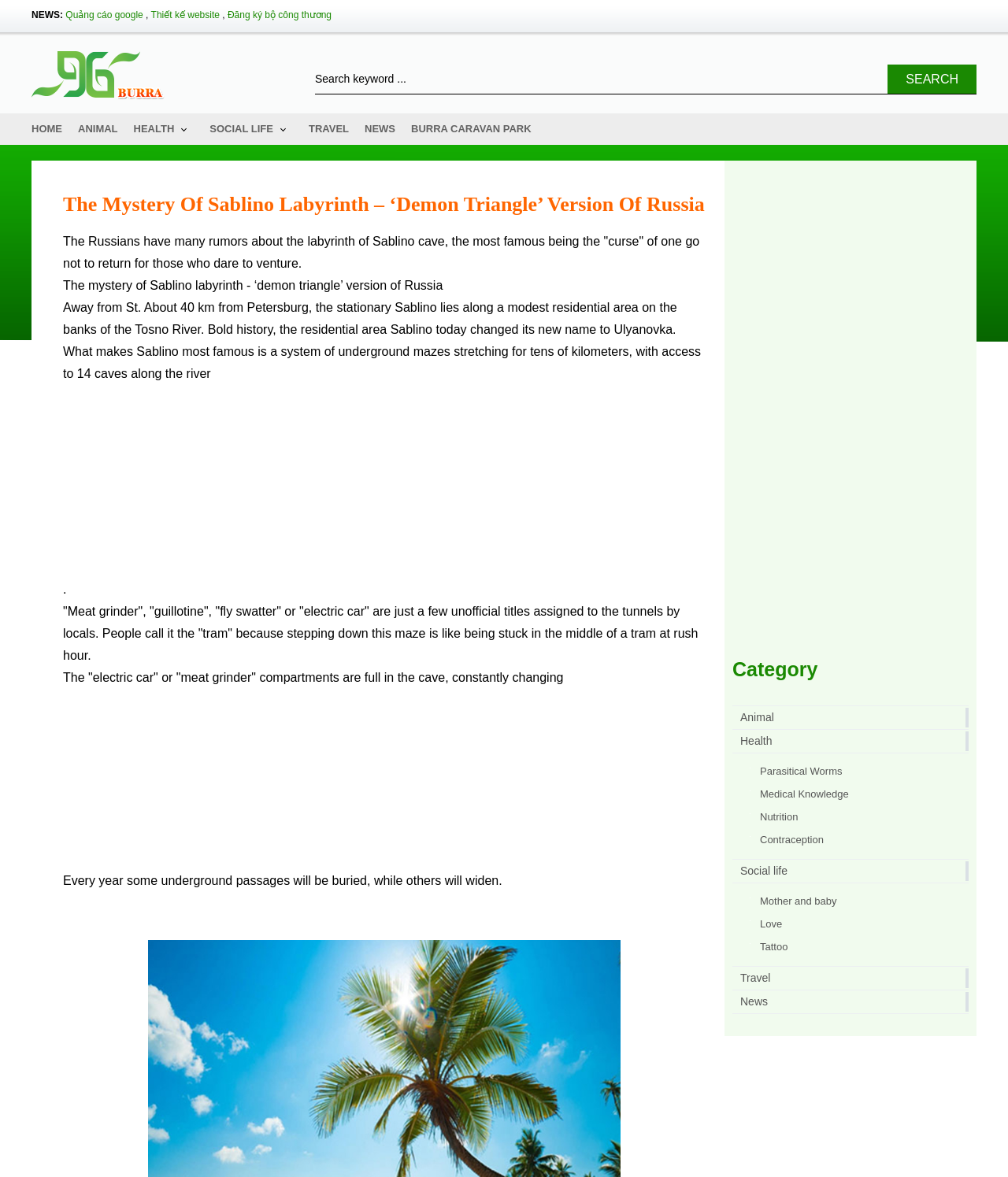Please provide a detailed answer to the question below based on the screenshot: 
What is the current name of the residential area Sablino?

The article mentions that the residential area Sablino today changed its new name to Ulyanovka. This information is mentioned in the second paragraph of the article.